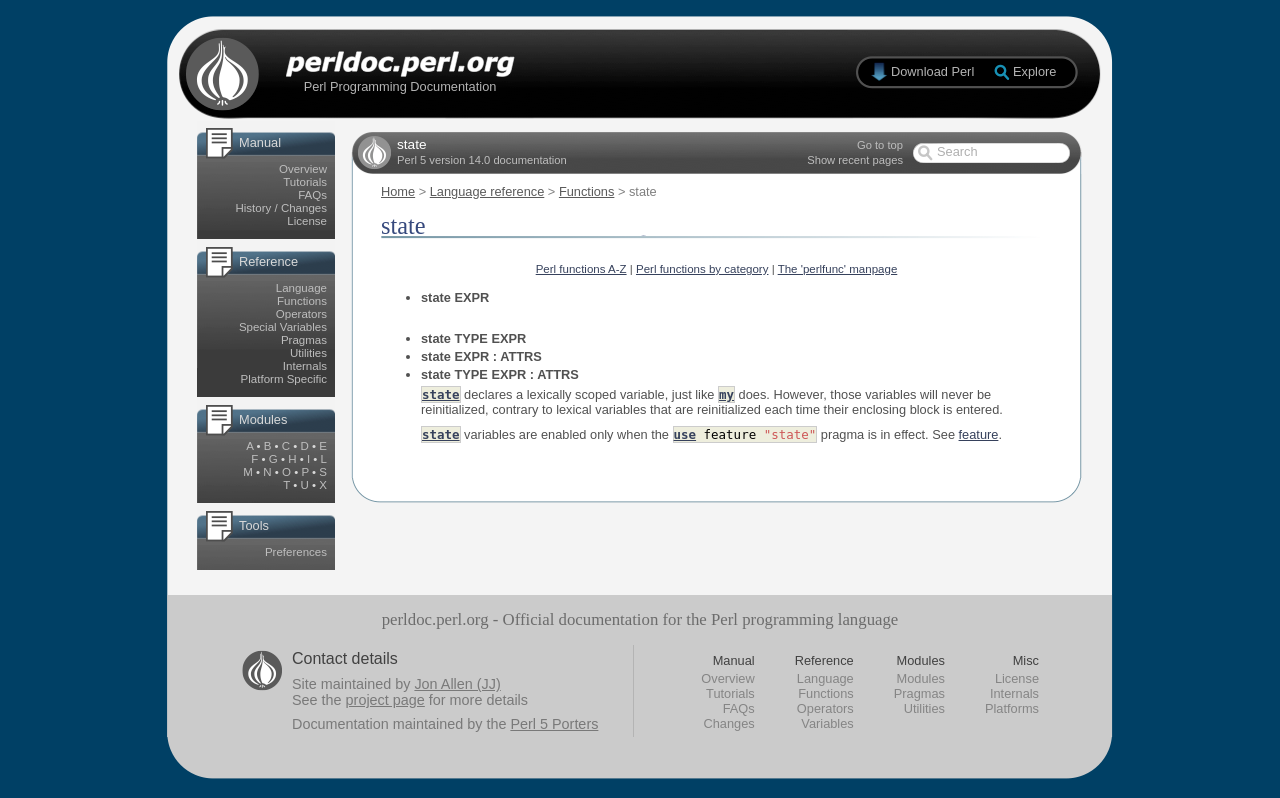Identify the bounding box coordinates of the area you need to click to perform the following instruction: "Explore Perl documentation".

[0.791, 0.08, 0.825, 0.099]